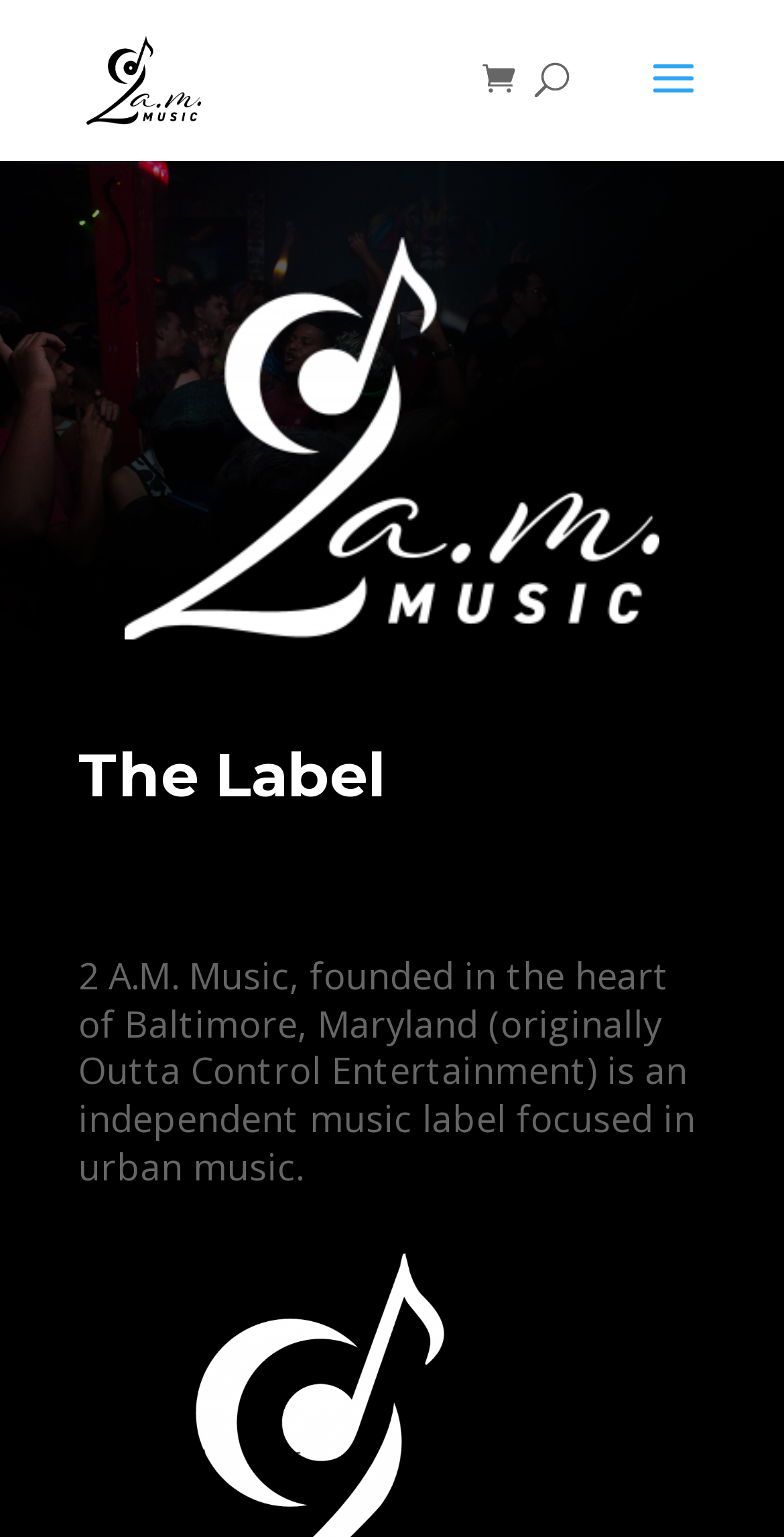Identify the bounding box coordinates for the UI element described by the following text: "alt="2 AM Music"". Provide the coordinates as four float numbers between 0 and 1, in the format [left, top, right, bottom].

[0.11, 0.038, 0.257, 0.062]